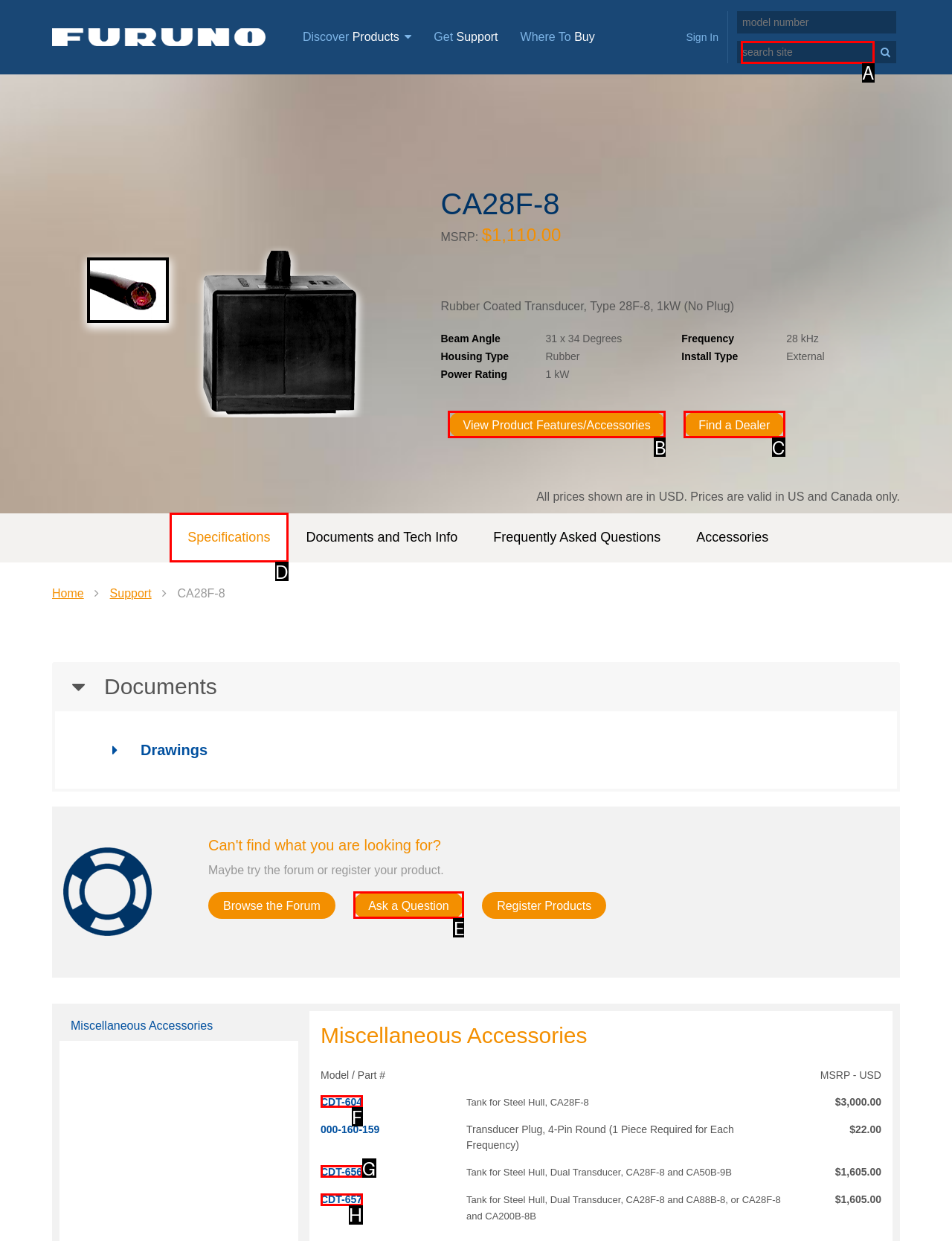Choose the correct UI element to click for this task: View product features and accessories Answer using the letter from the given choices.

B